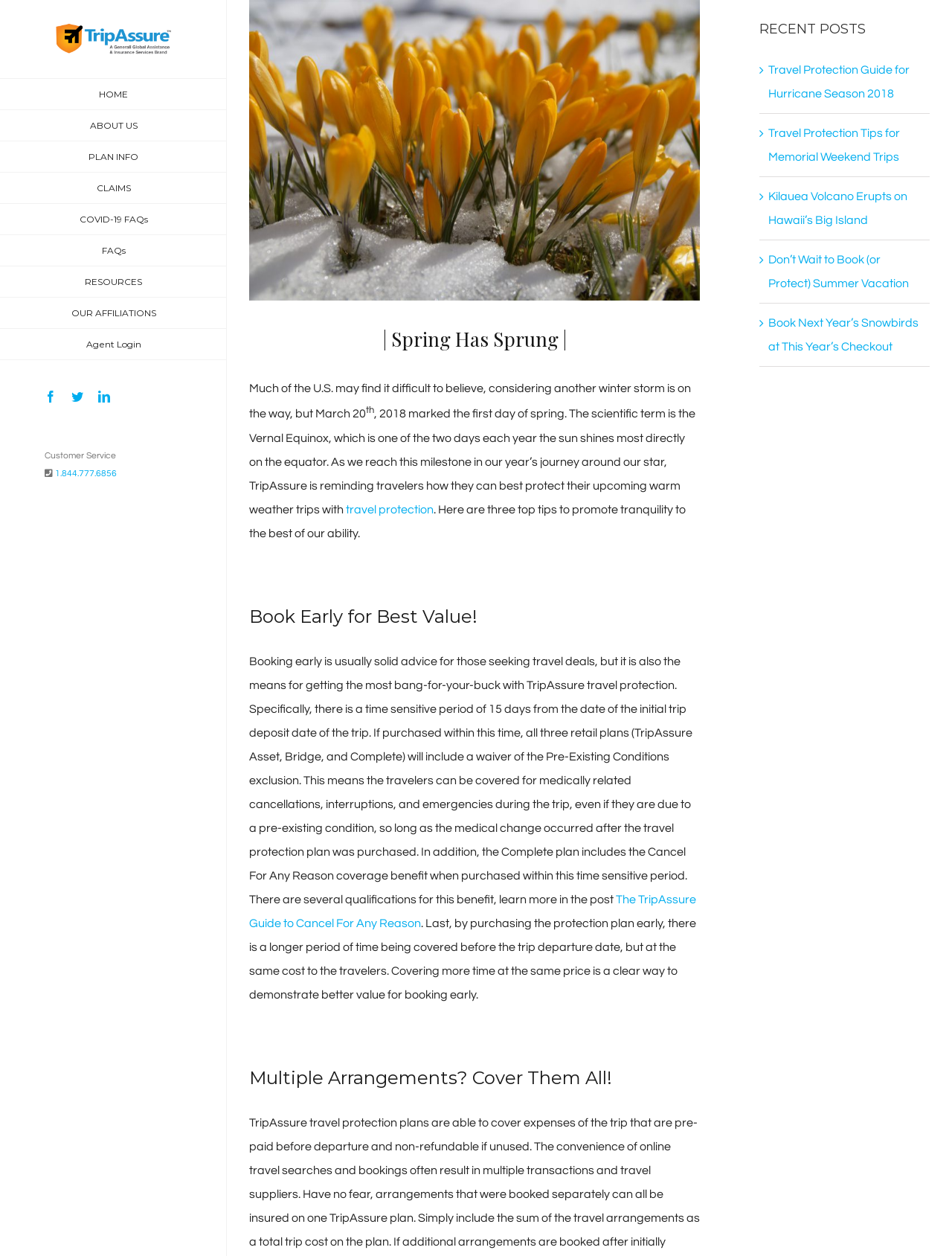Answer the question using only a single word or phrase: 
What is the title of the first article?

Spring Has Sprung